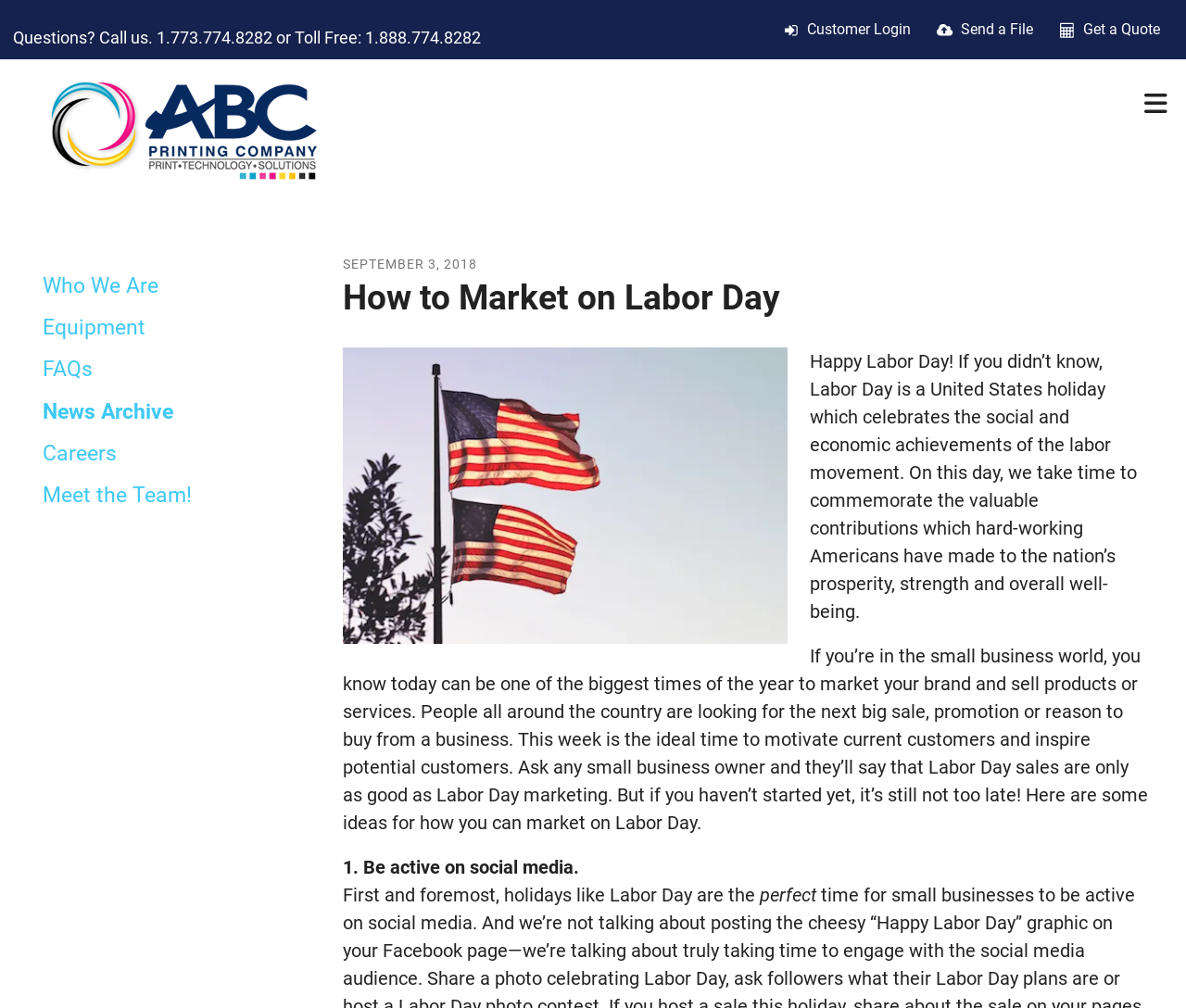Identify the bounding box of the UI element that matches this description: "Let us pray with him".

None